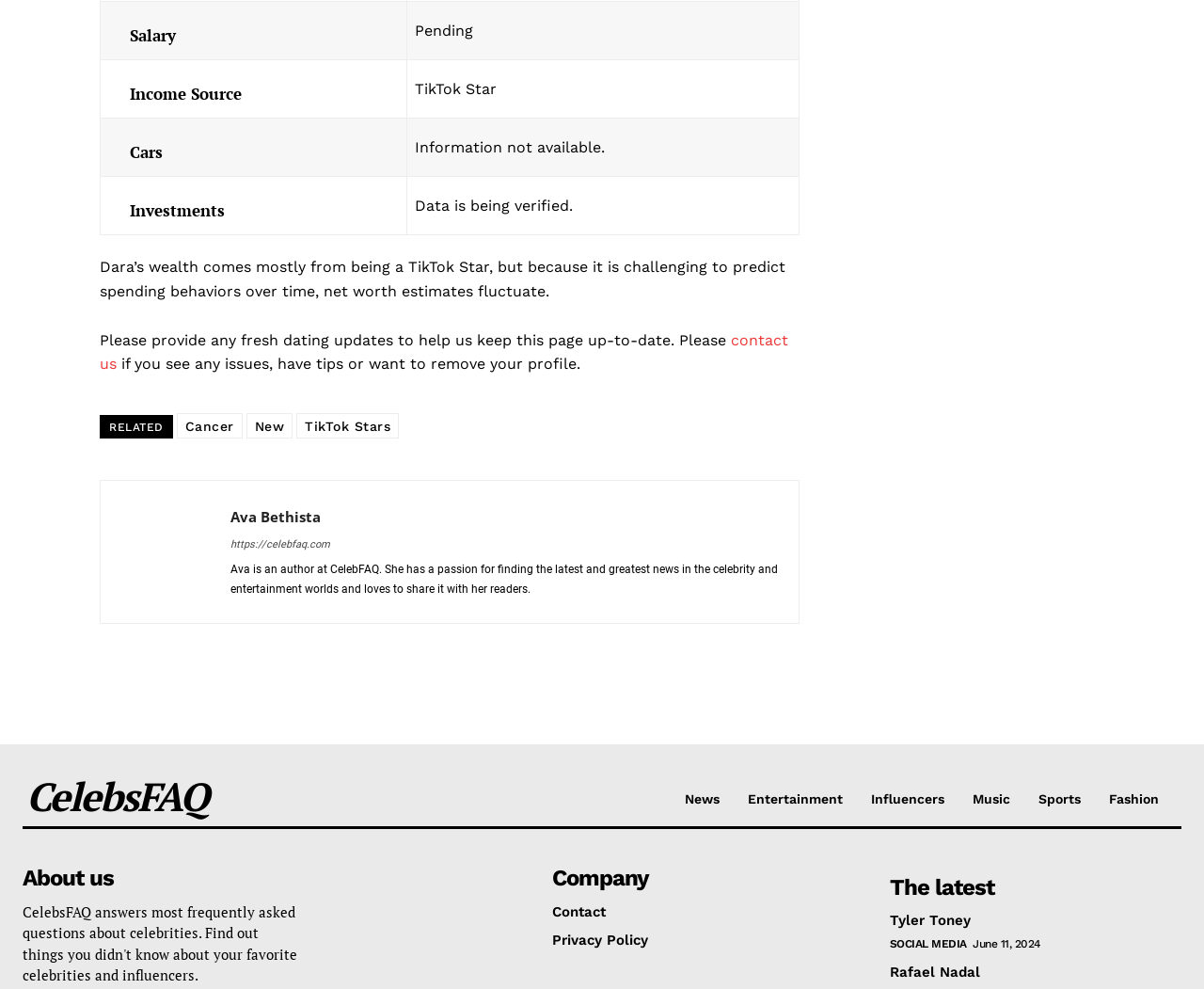Determine the bounding box for the described UI element: "Privacy Policy".

[0.459, 0.942, 0.701, 0.959]